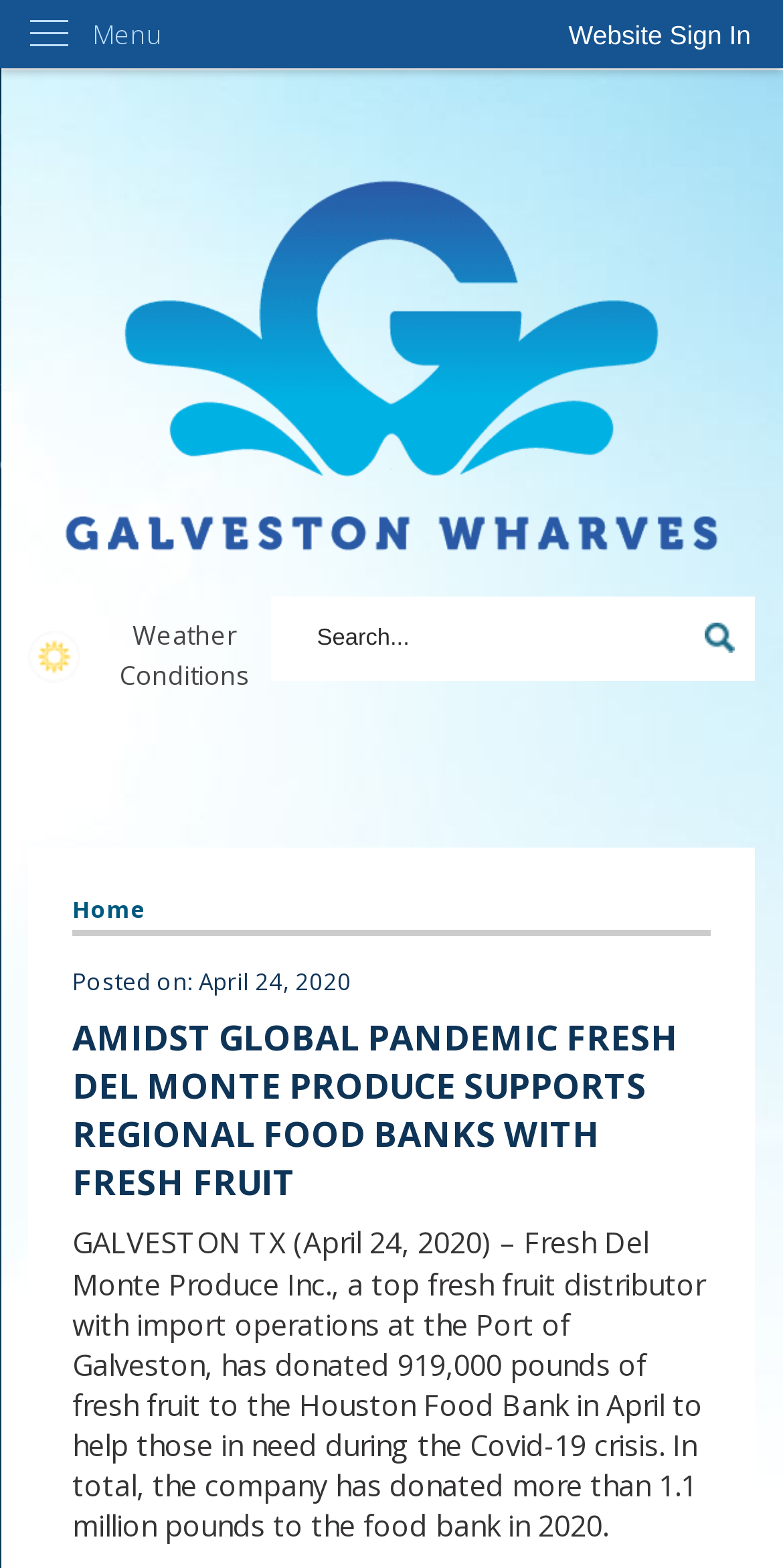What is the name of the port where Del Monte Produce has import operations? Please answer the question using a single word or phrase based on the image.

Port of Galveston